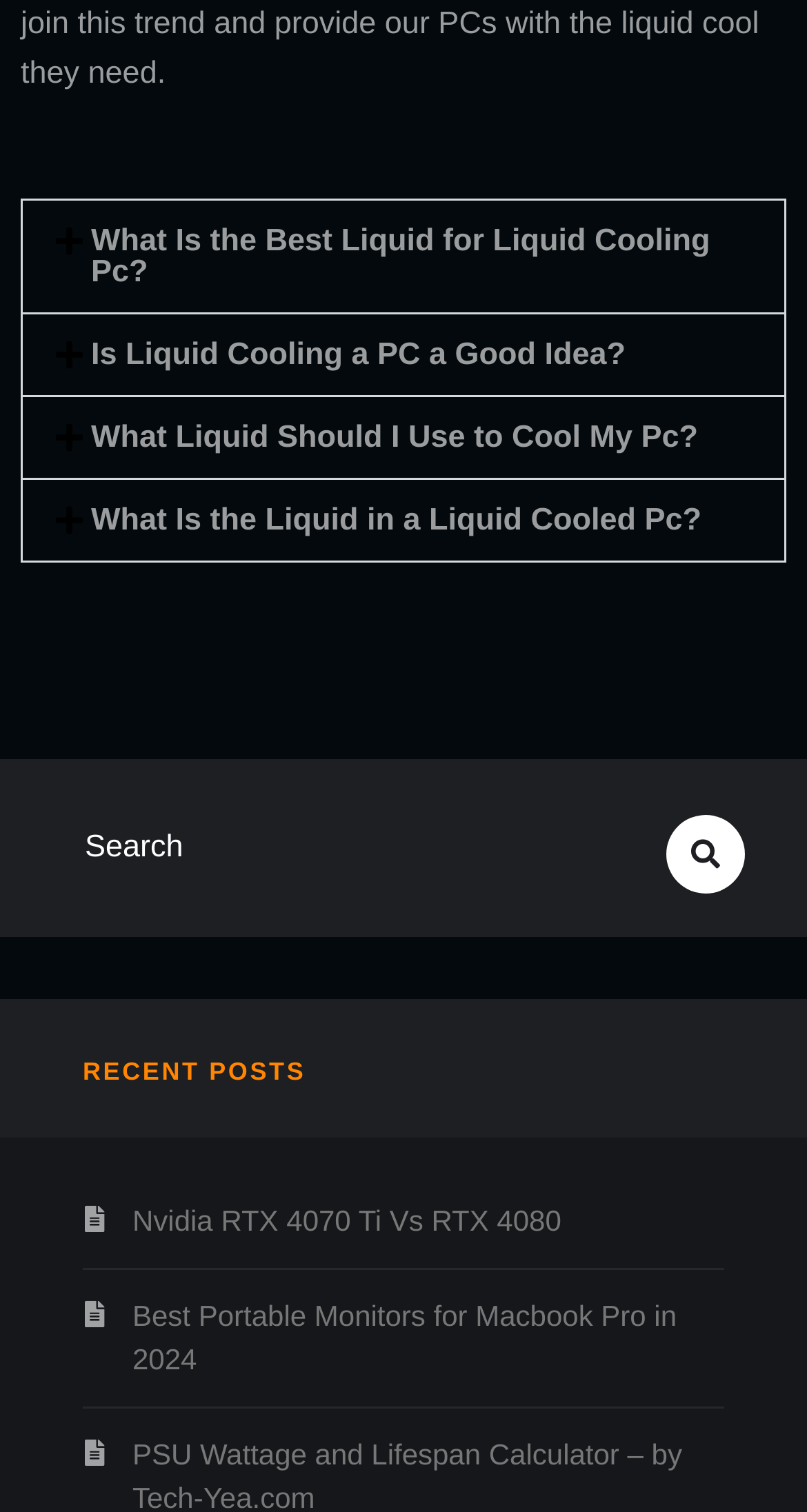Are all tabs related to liquid cooling?
Using the image, provide a detailed and thorough answer to the question.

I examined the text of each button element with 'expanded: False' property and found that all of them are related to liquid cooling, indicating that all tabs are related to this topic.